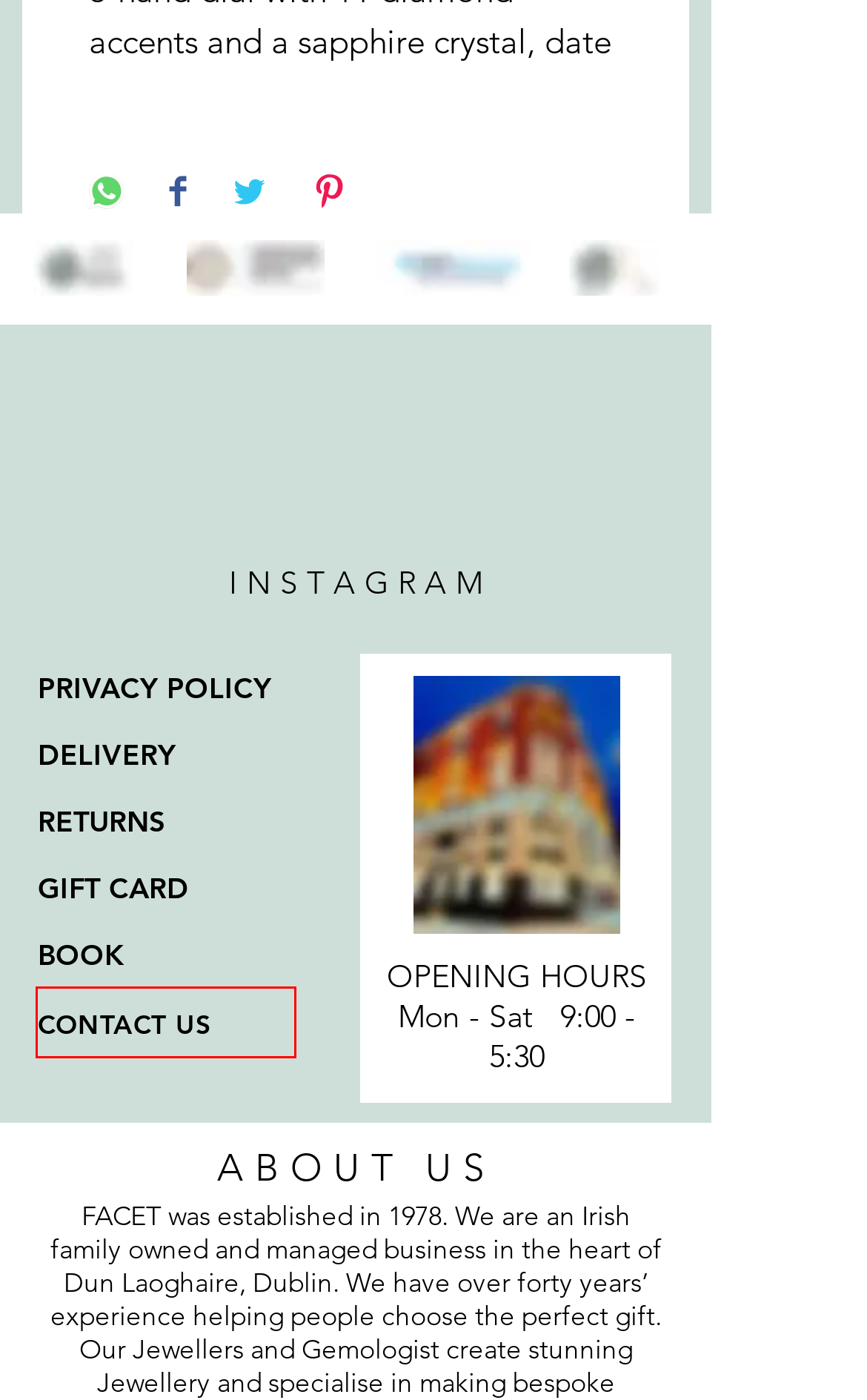You are provided with a screenshot of a webpage highlighting a UI element with a red bounding box. Choose the most suitable webpage description that matches the new page after clicking the element in the bounding box. Here are the candidates:
A. Delivery | Facet Jewellers
B. Returns / Exchanges | Facet Jewellers
C. Contact | Facet Jewellers | Dun Laoghaire
D. Jewellery Refurbishment | Facet Jewellers
E. Repairs | Facet Jewellers
F. Gift Card | Facet Jewellers
G. Privacy Policy | Facet Jewellers
H. Book Online | Facet Jewellers

C